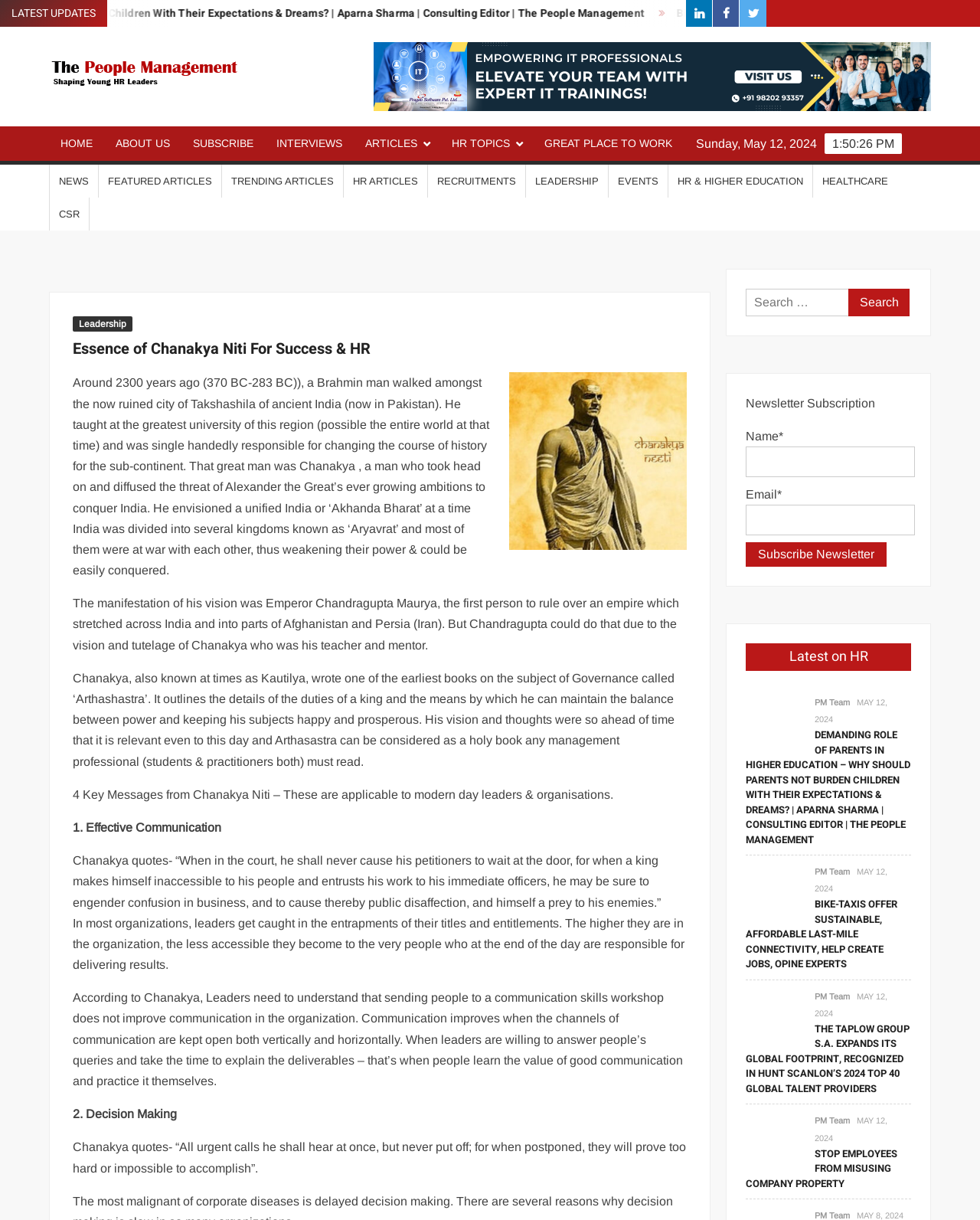Find the bounding box of the UI element described as: "Great Place to Work". The bounding box coordinates should be given as four float values between 0 and 1, i.e., [left, top, right, bottom].

[0.544, 0.104, 0.698, 0.132]